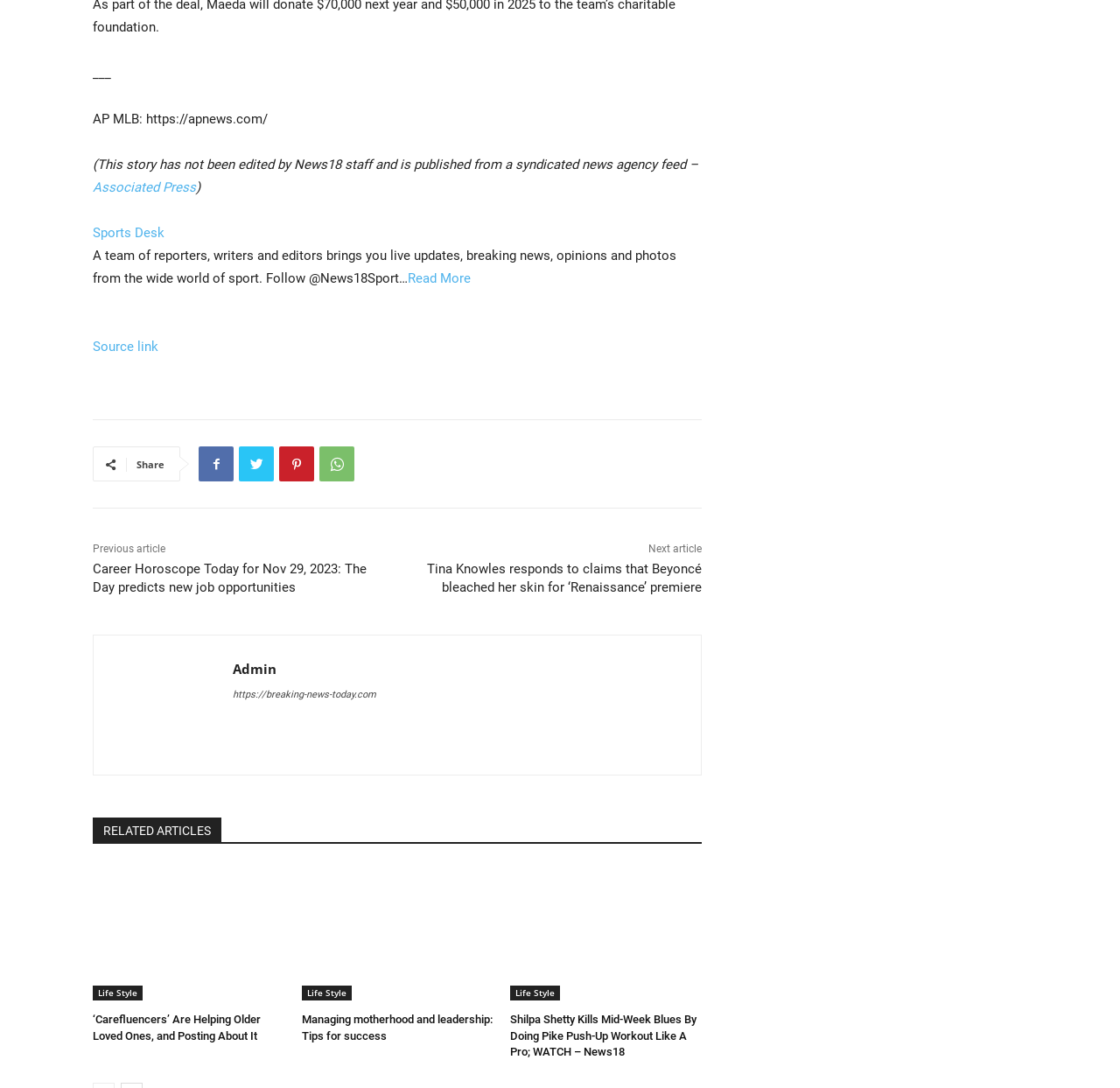Please identify the coordinates of the bounding box for the clickable region that will accomplish this instruction: "Click on the 'Associated Press' link".

[0.083, 0.165, 0.175, 0.179]